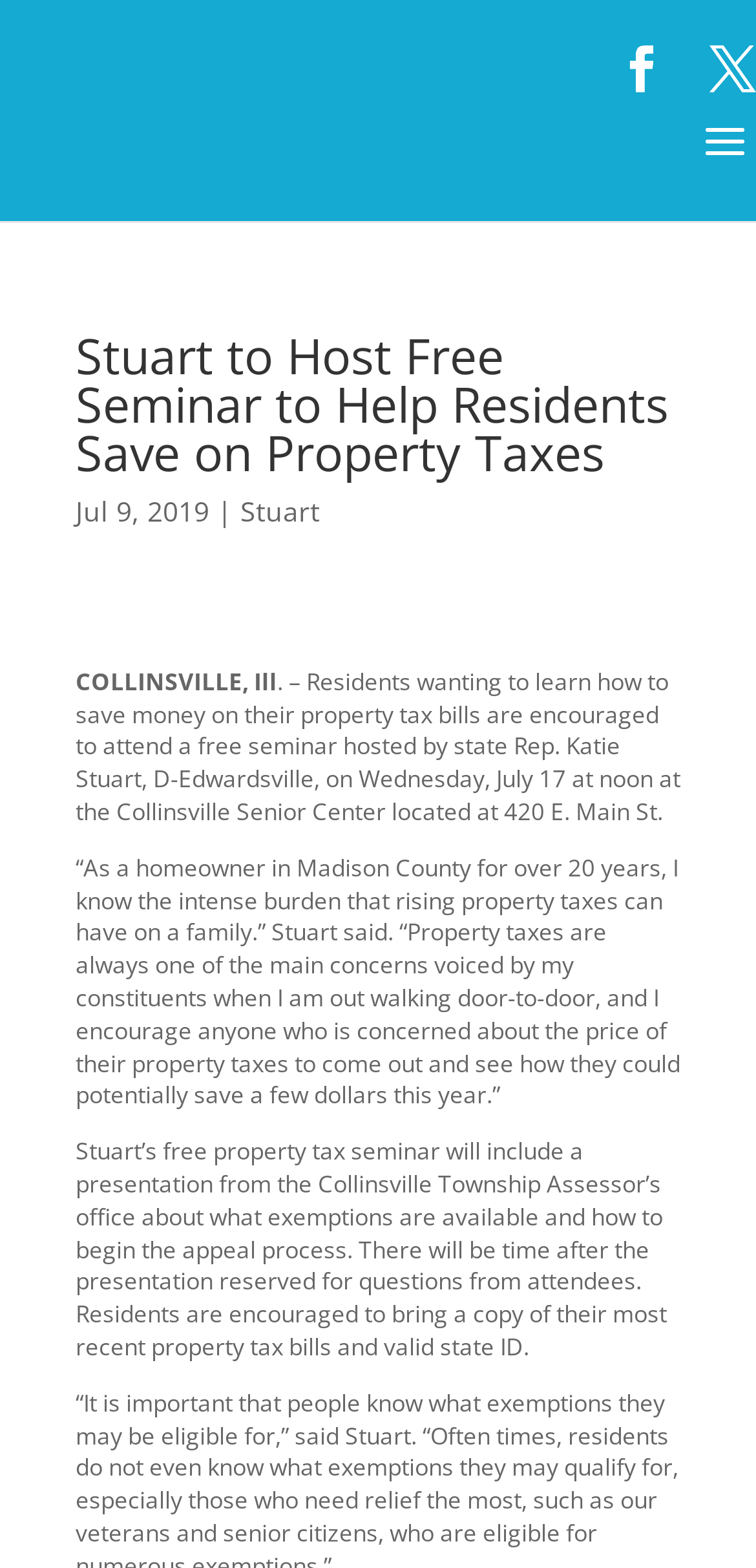From the given element description: "X", find the bounding box for the UI element. Provide the coordinates as four float numbers between 0 and 1, in the order [left, top, right, bottom].

[0.938, 0.03, 1.0, 0.059]